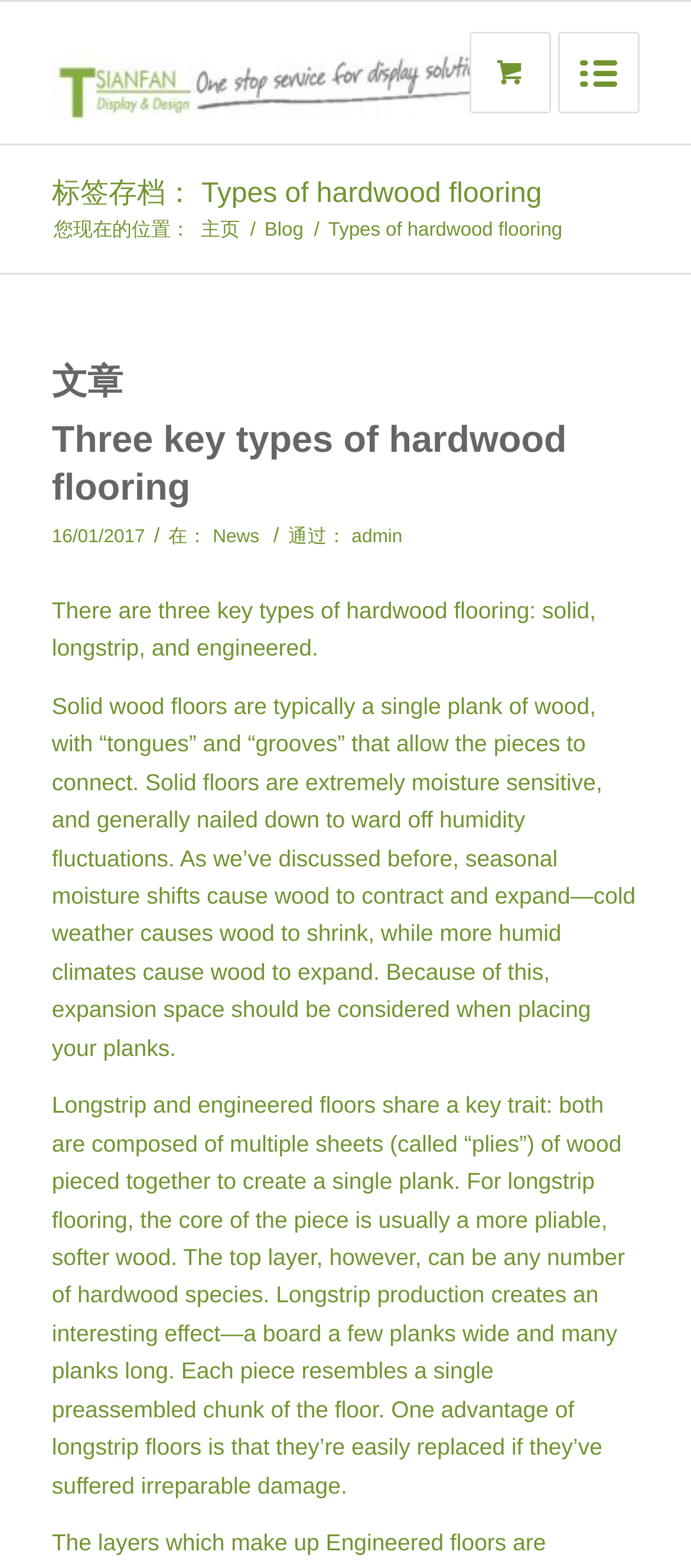Identify the bounding box coordinates of the clickable section necessary to follow the following instruction: "Go to the Blog page". The coordinates should be presented as four float numbers from 0 to 1, i.e., [left, top, right, bottom].

[0.375, 0.139, 0.447, 0.156]